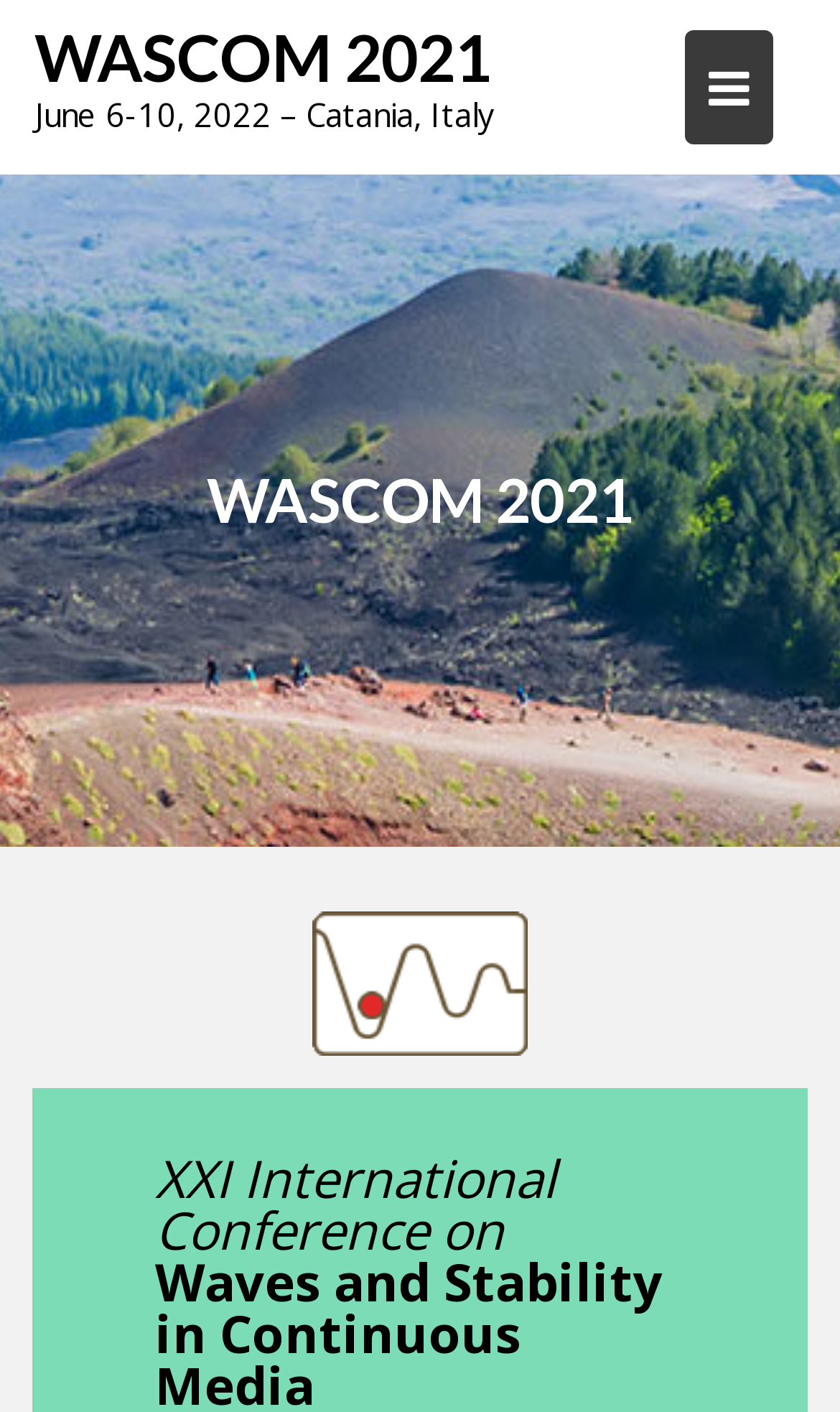Refer to the image and provide an in-depth answer to the question: 
What is the date of the conference?

I found the date of the conference by looking at the static text element 'June 6-10, 2022 – Catania, Italy' which is located at the top of the webpage.